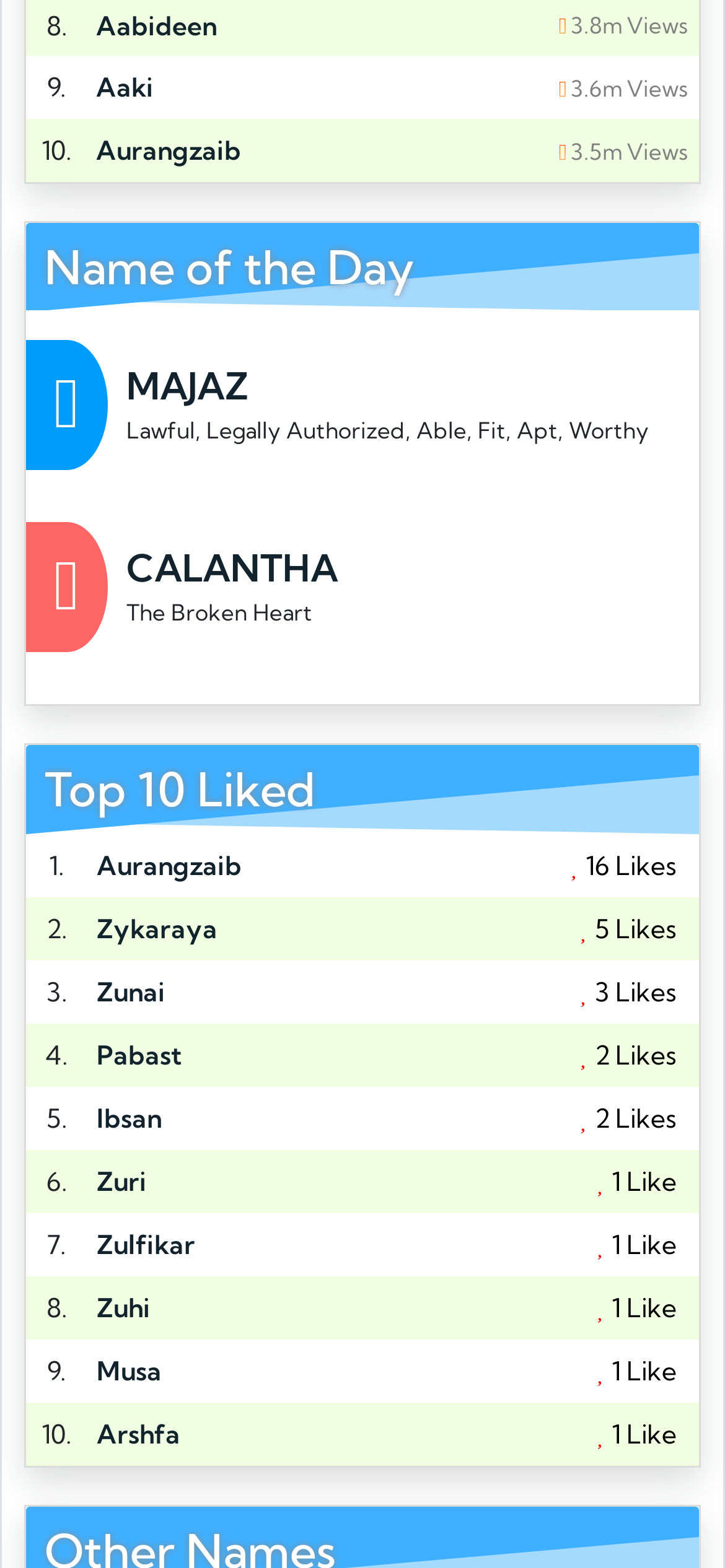Identify the bounding box coordinates of the area that should be clicked in order to complete the given instruction: "Like the post of 'Aurangzaib'". The bounding box coordinates should be four float numbers between 0 and 1, i.e., [left, top, right, bottom].

[0.773, 0.533, 0.949, 0.571]